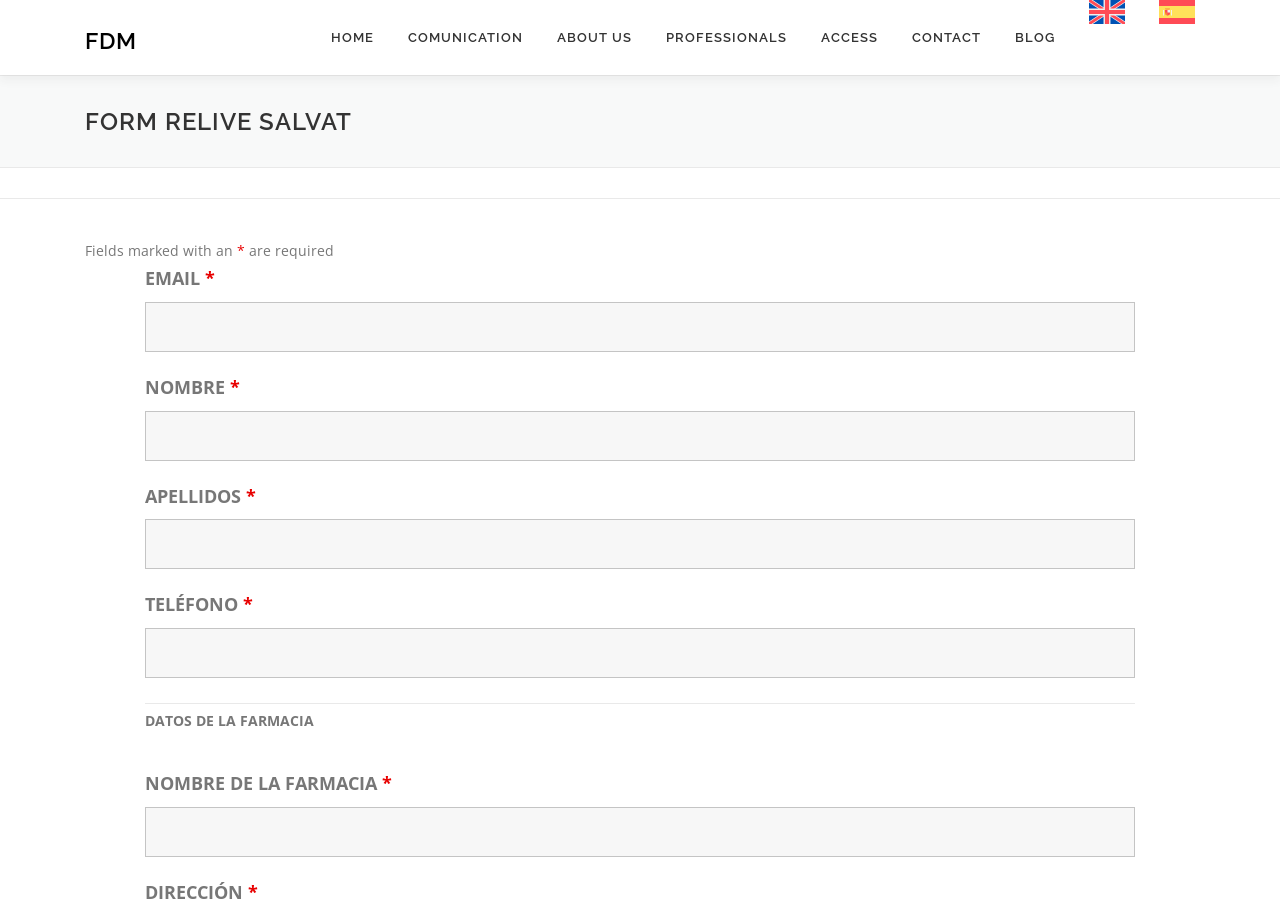How many sections does the form have?
Based on the image, give a one-word or short phrase answer.

Two